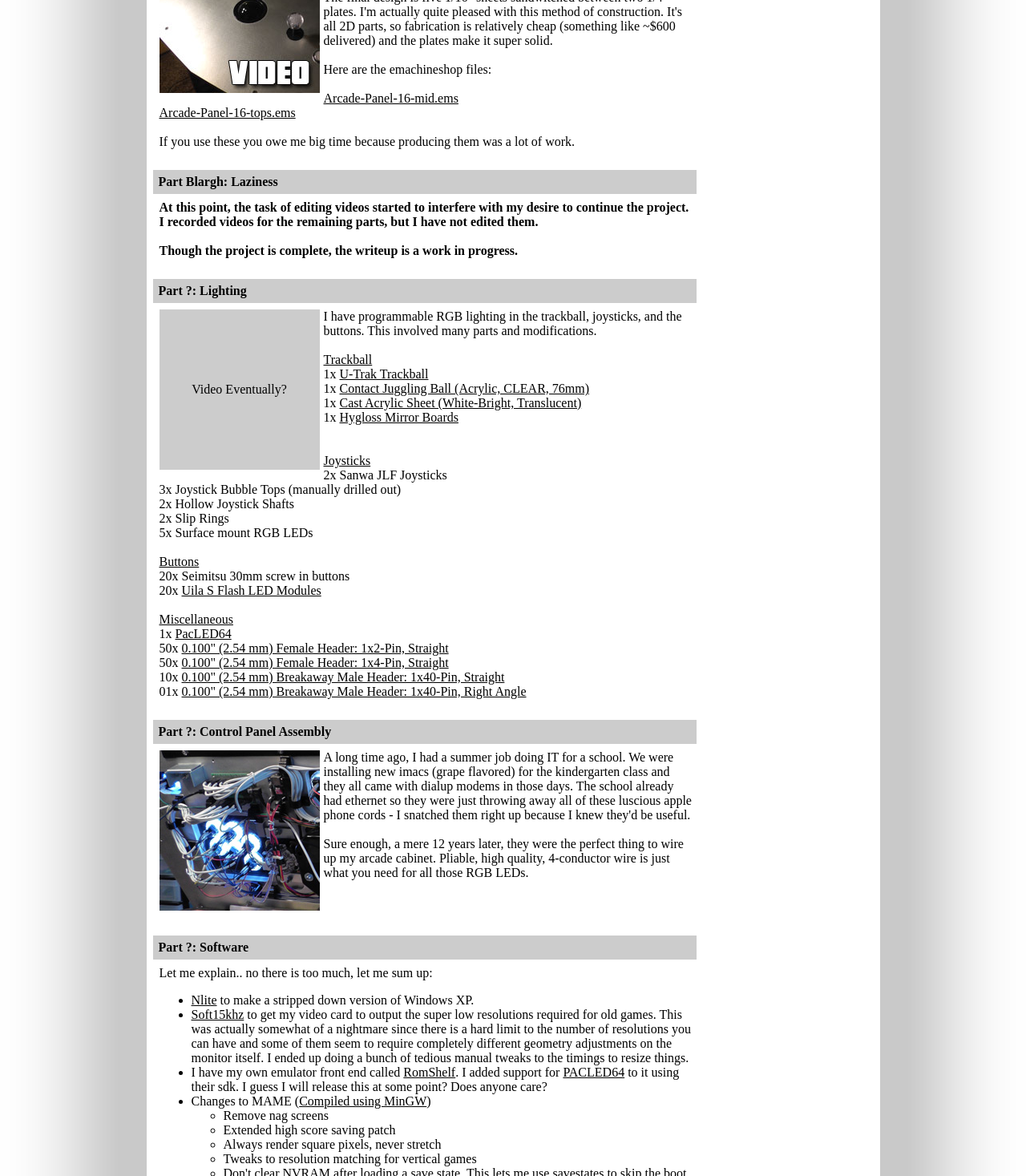Determine the bounding box coordinates of the clickable region to follow the instruction: "Click the 'Nlite' link".

[0.186, 0.845, 0.211, 0.856]